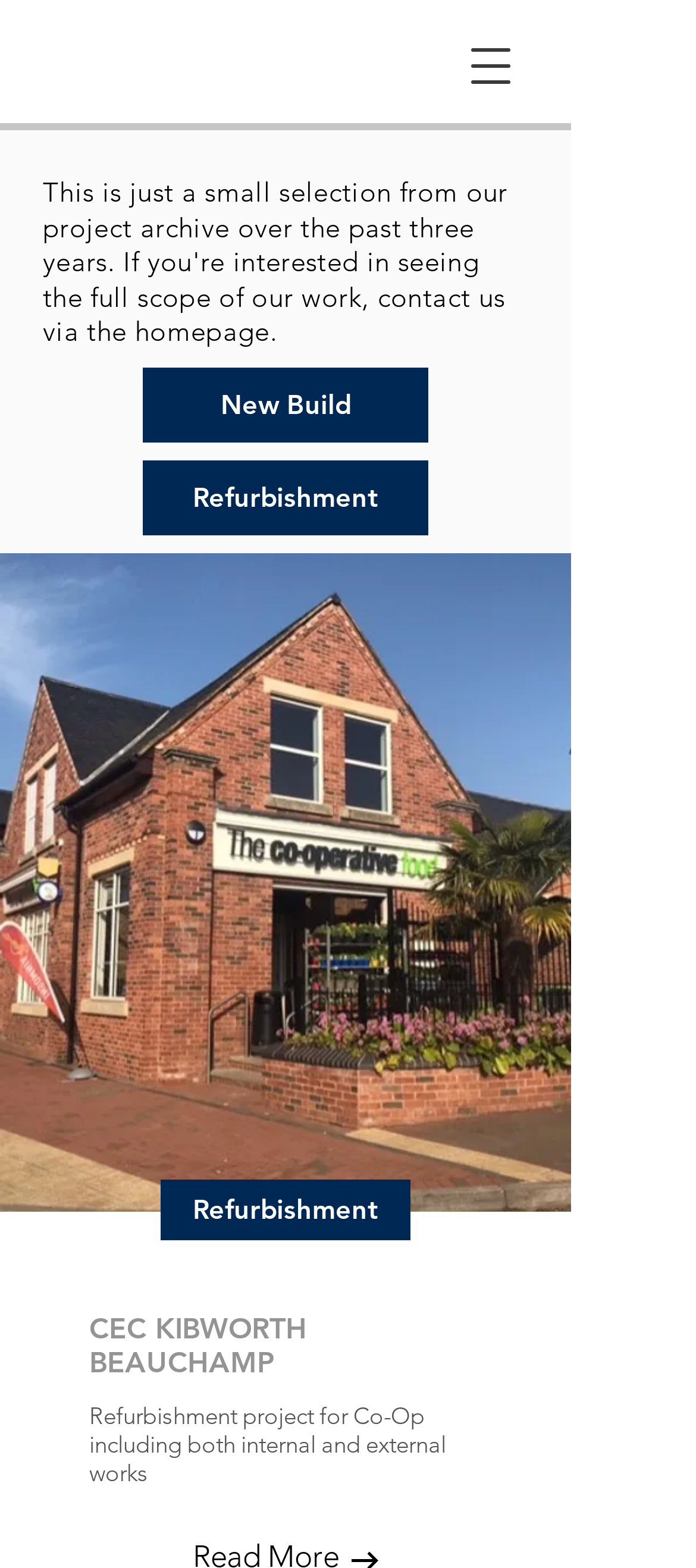Provide your answer in a single word or phrase: 
What is the name of the refurbishment project?

CEC KIBWORTH BEAUCHAMP